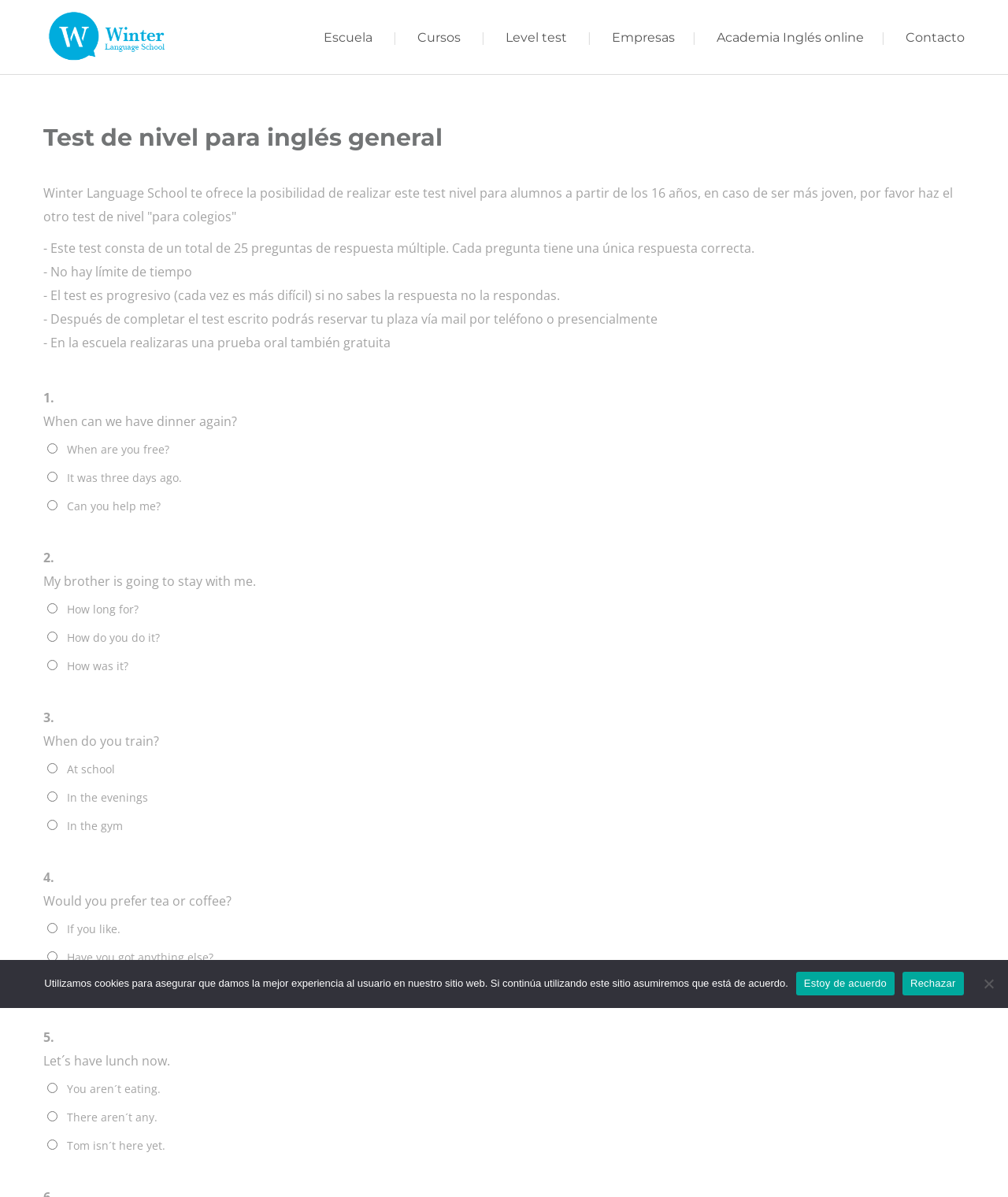What happens after completing the written test?
Please provide a comprehensive answer based on the information in the image.

According to the webpage, after completing the written test, the user can reserve a place via mail, phone, or in person, as stated in the StaticText element with the text '- Después de completar el test escrito podrás reservar tu plaza vía mail por teléfono o presencialmente'.